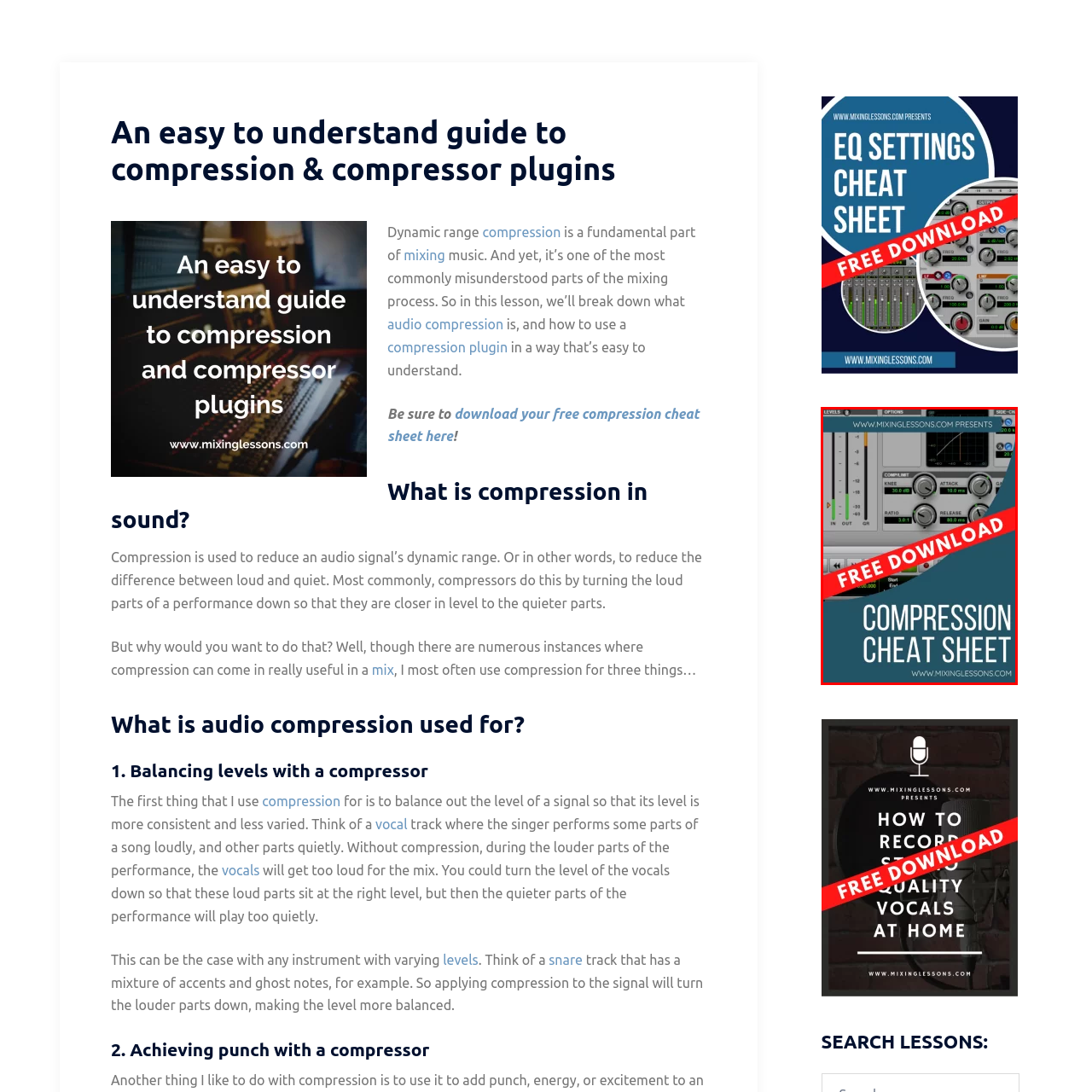Study the part of the image enclosed in the turquoise frame and answer the following question with detailed information derived from the image: 
What is the purpose of the compressor plugin interface?

The compressor plugin interface is displayed in the image, highlighting key controls such as 'Knee', 'Attack', 'Release', and 'Ratio', which are crucial for audio mixing, indicating that the purpose of this interface is to facilitate audio mixing.